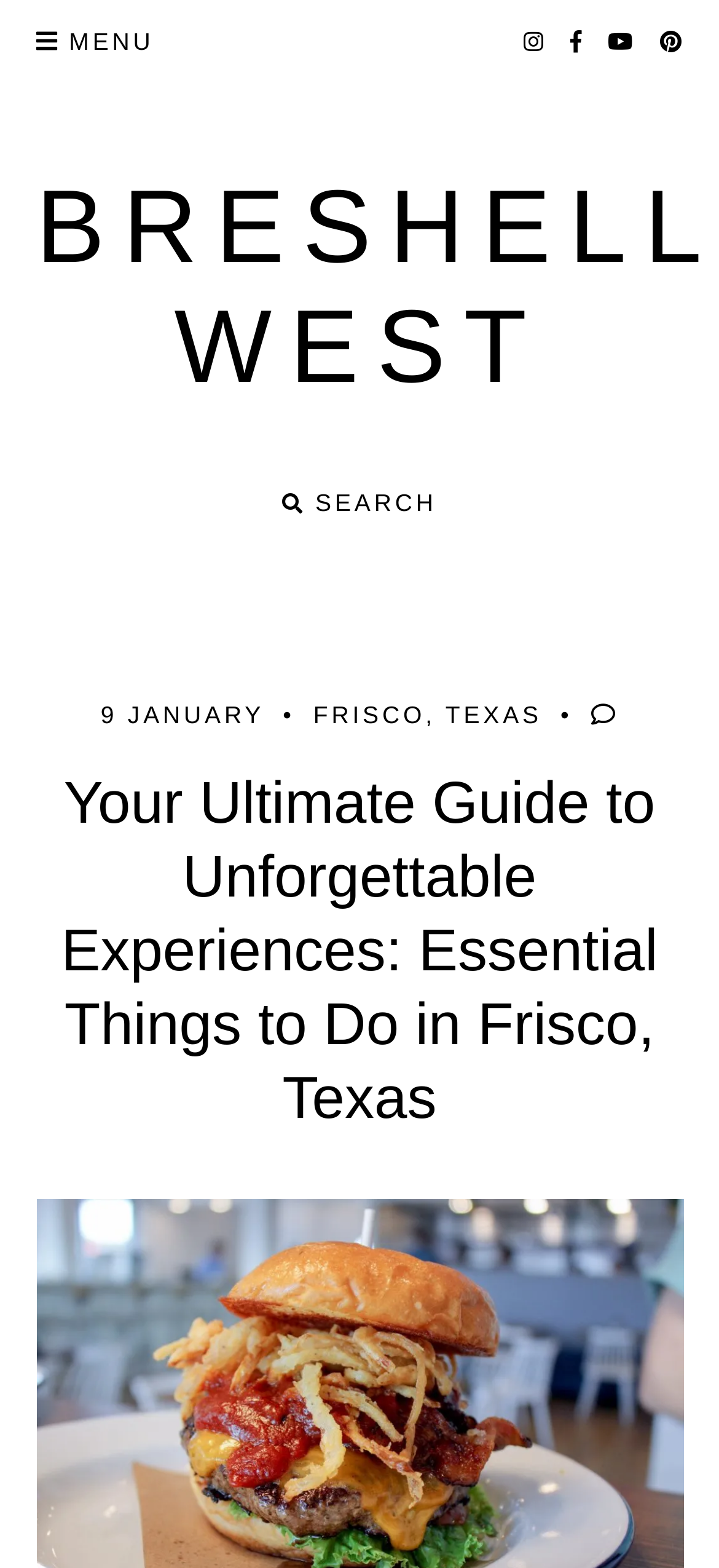What is the location mentioned on the webpage?
We need a detailed and exhaustive answer to the question. Please elaborate.

I found the location 'Frisco, Texas' on the webpage by looking at the link element located at [0.436, 0.447, 0.754, 0.465] which is a child element of the link with the text 'SEARCH'.